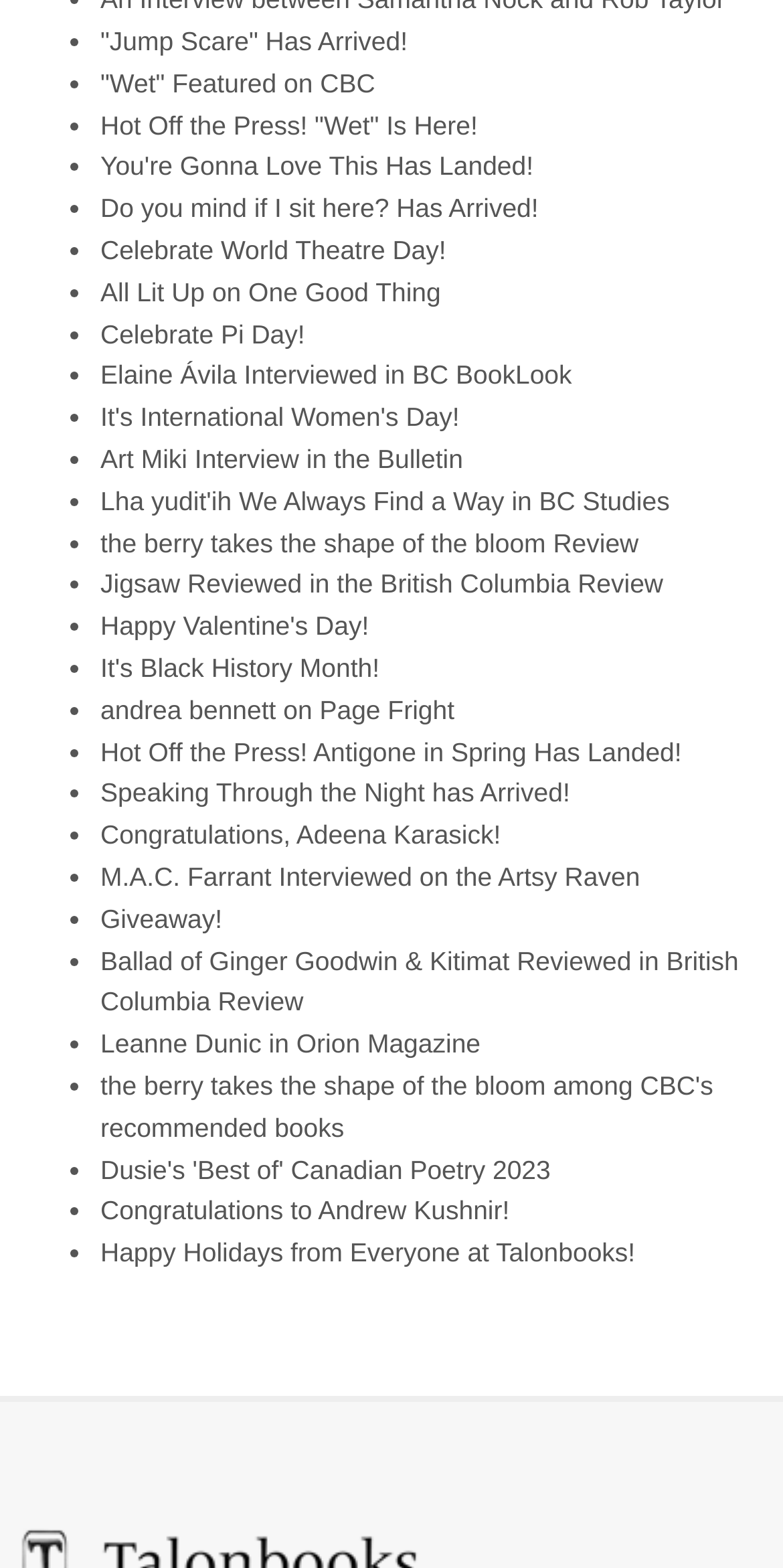Please identify the bounding box coordinates of the element's region that I should click in order to complete the following instruction: "Read about 'Jump Scare' Has Arrived!". The bounding box coordinates consist of four float numbers between 0 and 1, i.e., [left, top, right, bottom].

[0.128, 0.017, 0.521, 0.036]